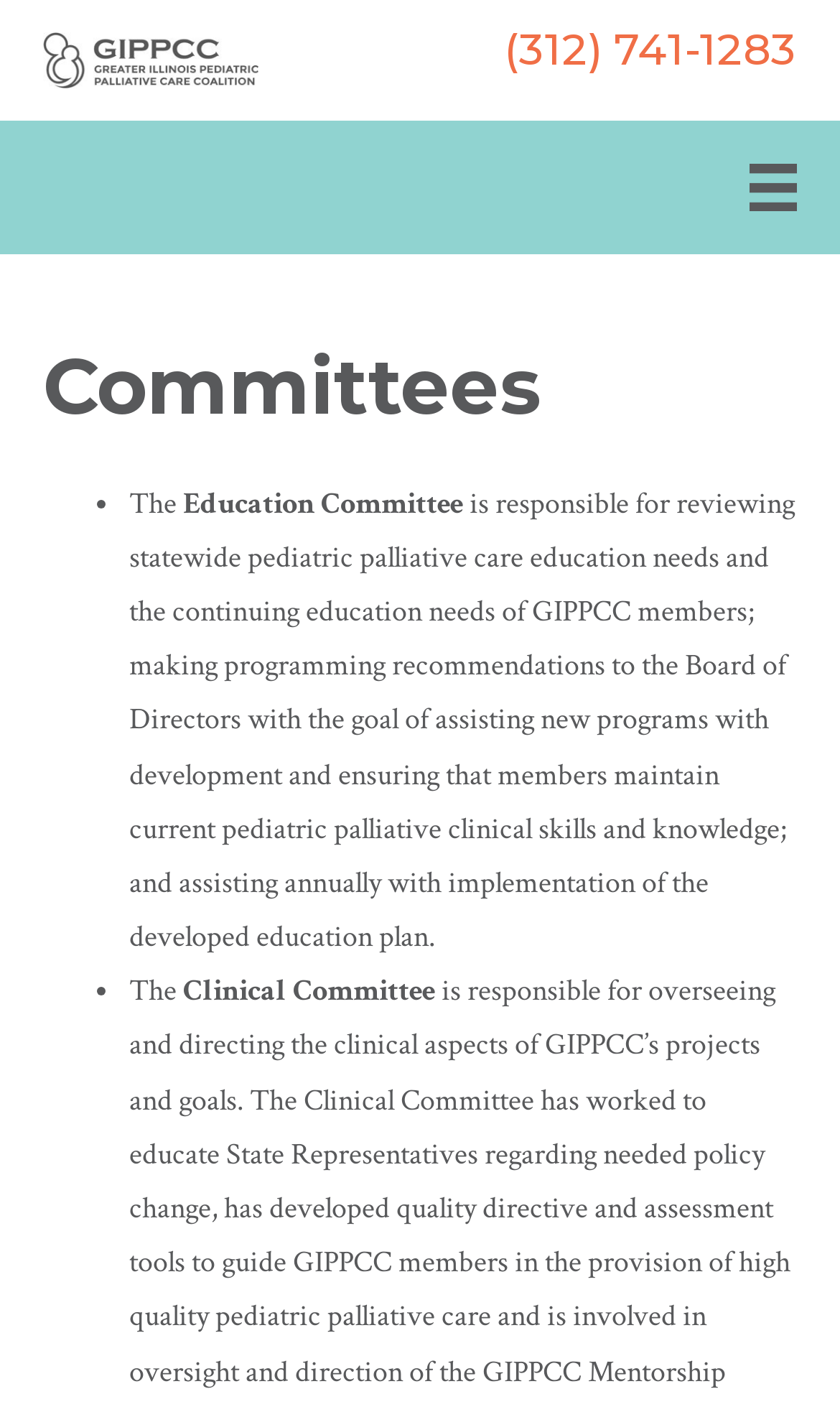Please specify the bounding box coordinates in the format (top-left x, top-left y, bottom-right x, bottom-right y), with values ranging from 0 to 1. Identify the bounding box for the UI component described as follows: aria-label="Menu"

[0.84, 0.085, 1.0, 0.181]